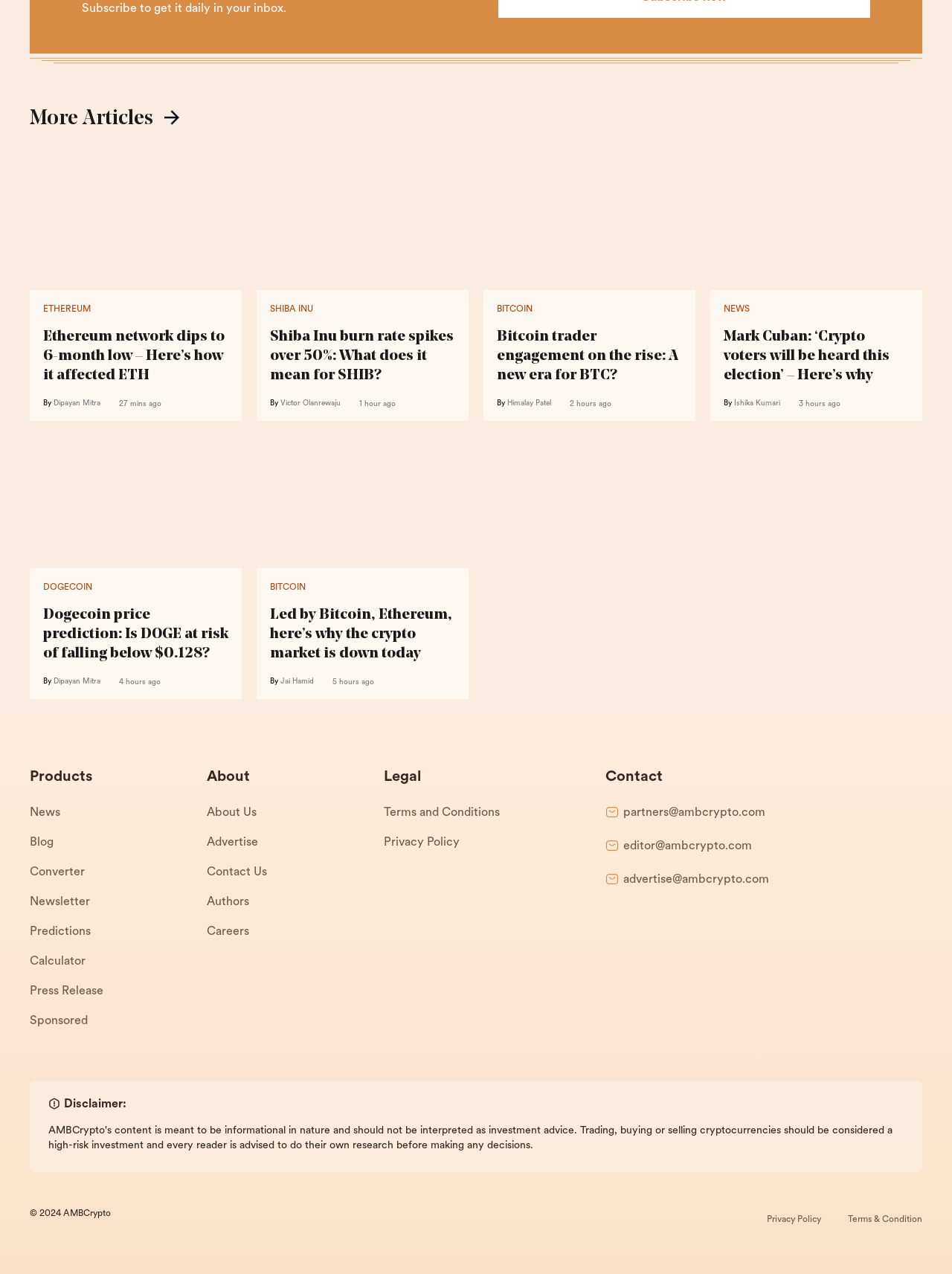What is the function of the 'Converter' link?
Based on the image, respond with a single word or phrase.

Currency conversion